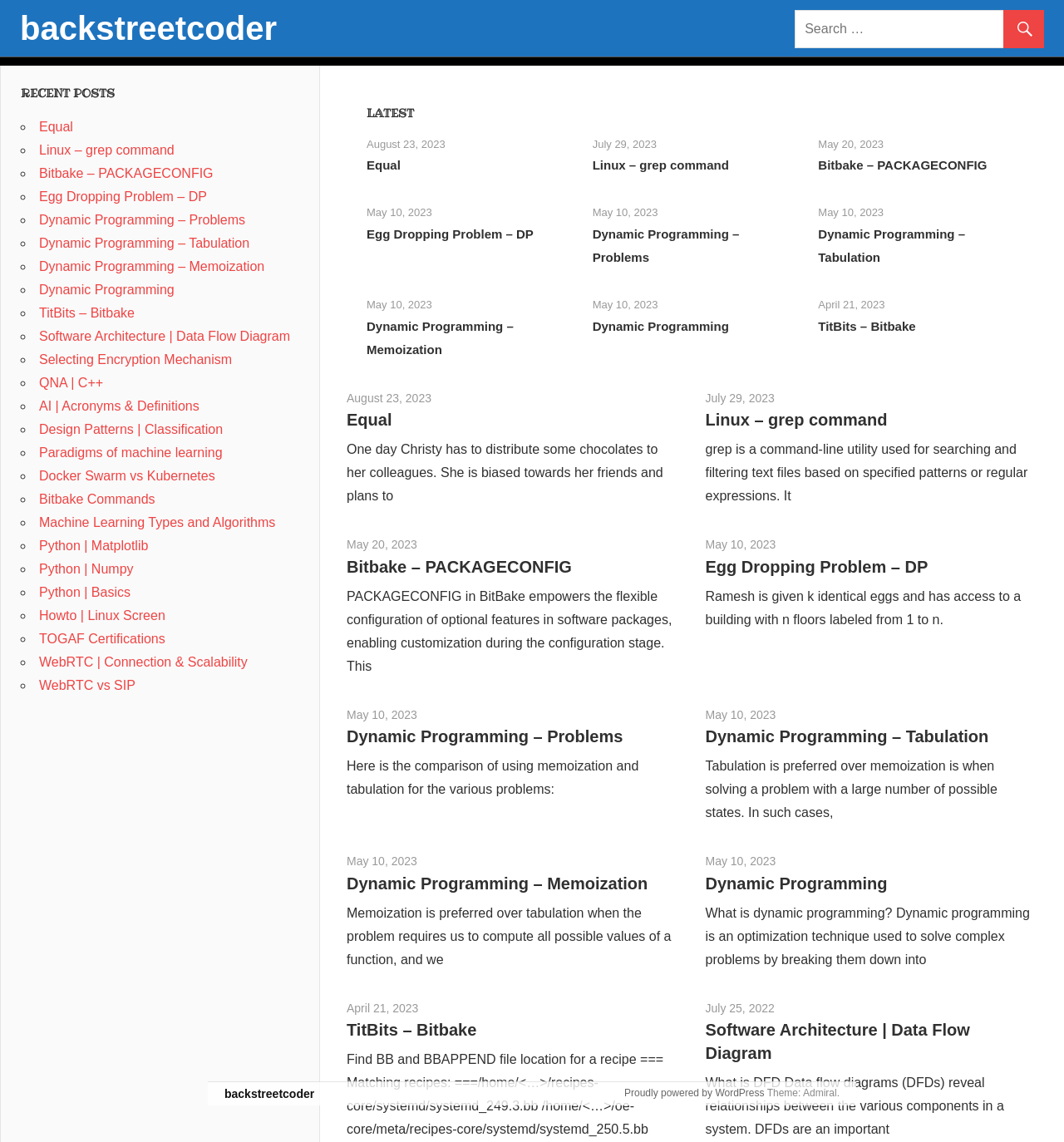Please identify the bounding box coordinates of the element that needs to be clicked to perform the following instruction: "connect with Erin on social media".

None